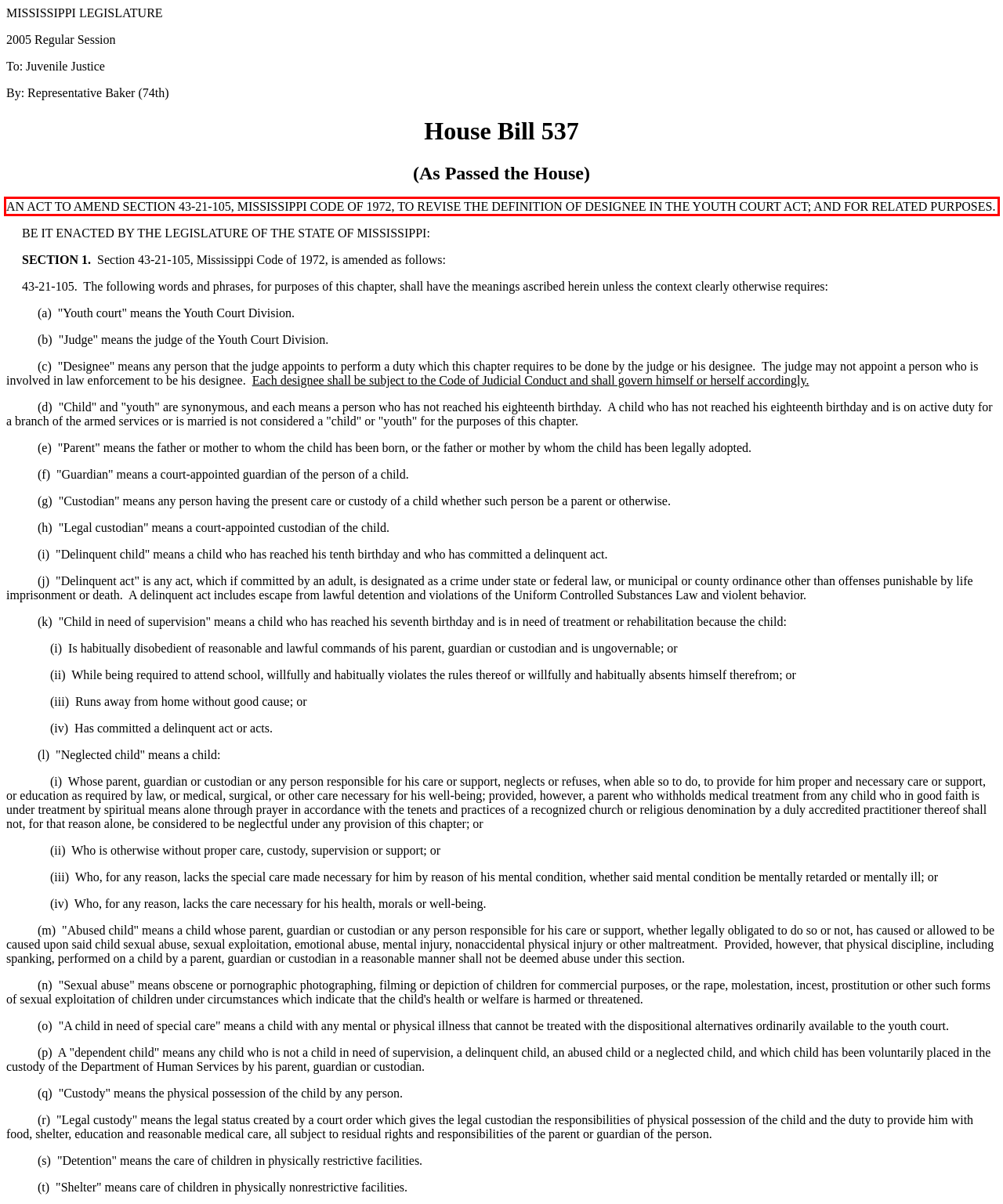You have a screenshot of a webpage with a red bounding box. Use OCR to generate the text contained within this red rectangle.

AN ACT TO AMEND SECTION 43-21-105, MISSISSIPPI CODE OF 1972, TO REVISE THE DEFINITION OF DESIGNEE IN THE YOUTH COURT ACT; AND FOR RELATED PURPOSES.